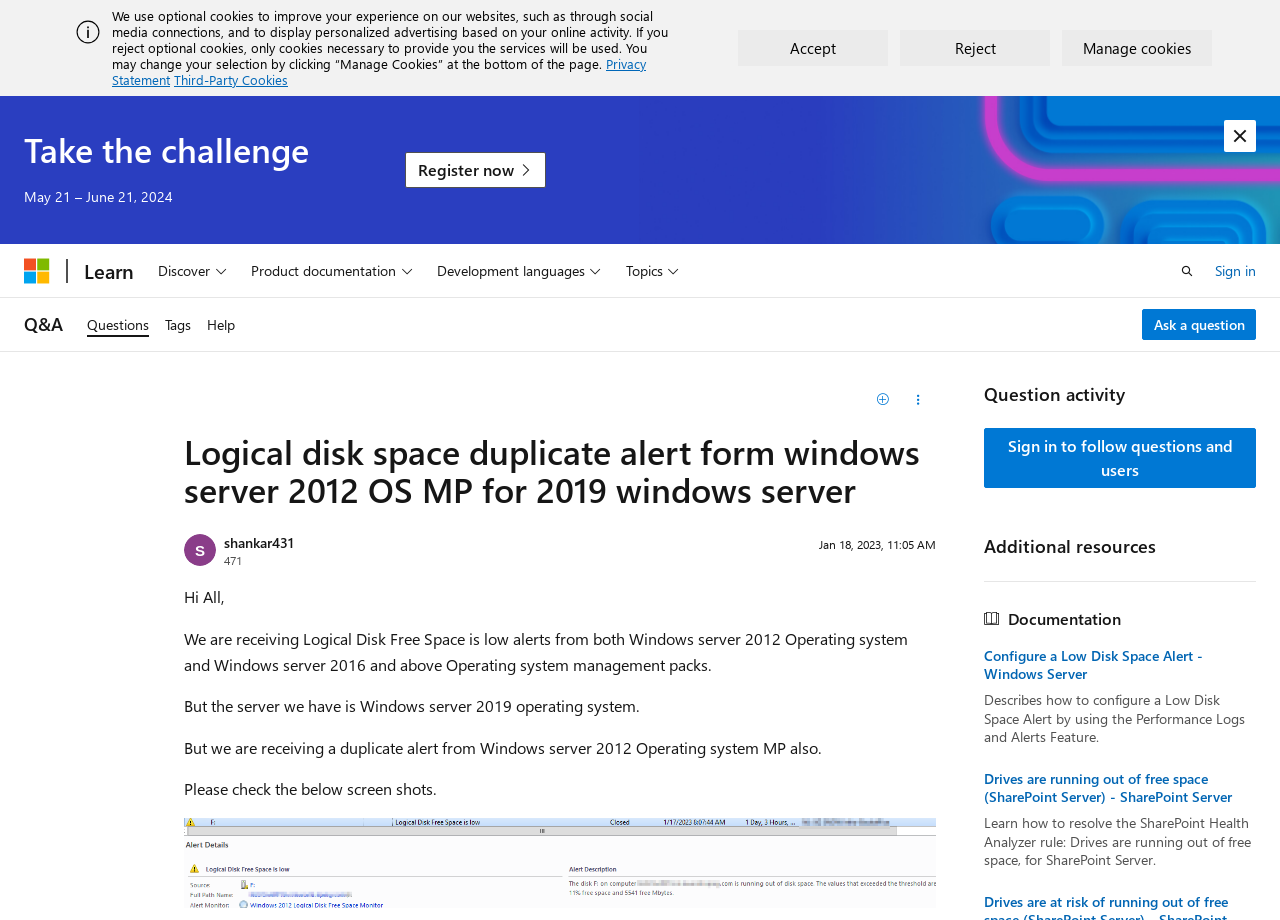Can you extract the headline from the webpage for me?

Logical disk space duplicate alert form windows server 2012 OS MP for 2019 windows server